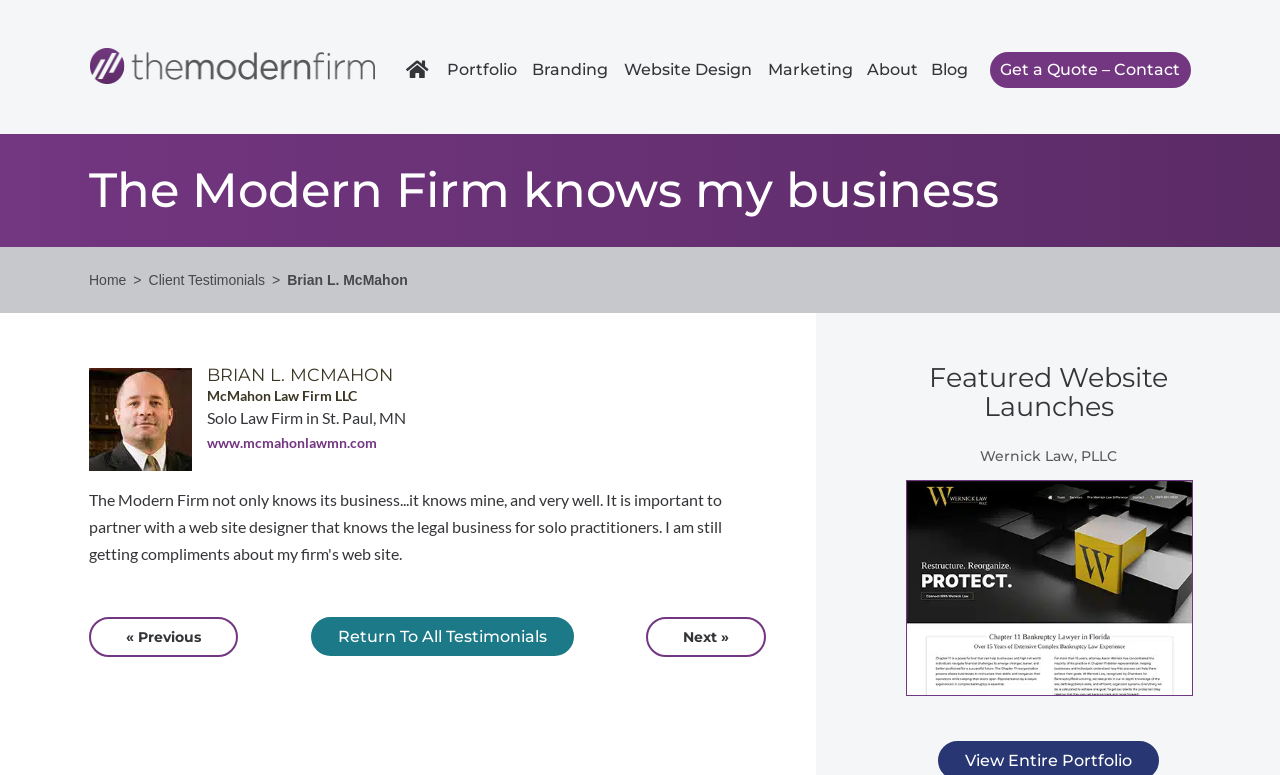Please identify the bounding box coordinates of the region to click in order to complete the task: "Click SD1466". The coordinates must be four float numbers between 0 and 1, specified as [left, top, right, bottom].

None